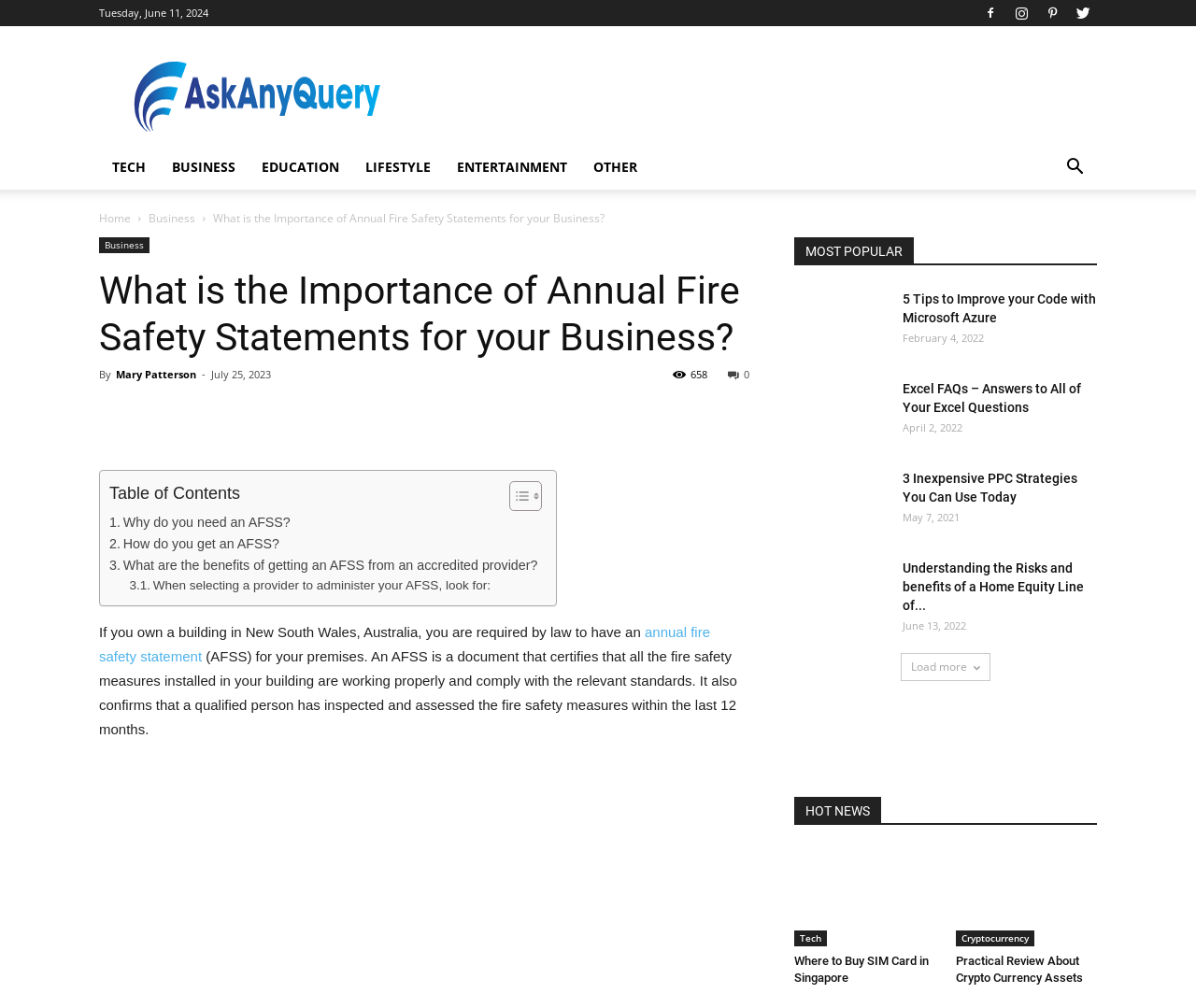Please identify the bounding box coordinates of the element's region that should be clicked to execute the following instruction: "Click on the 'TECH' link". The bounding box coordinates must be four float numbers between 0 and 1, i.e., [left, top, right, bottom].

[0.083, 0.144, 0.133, 0.188]